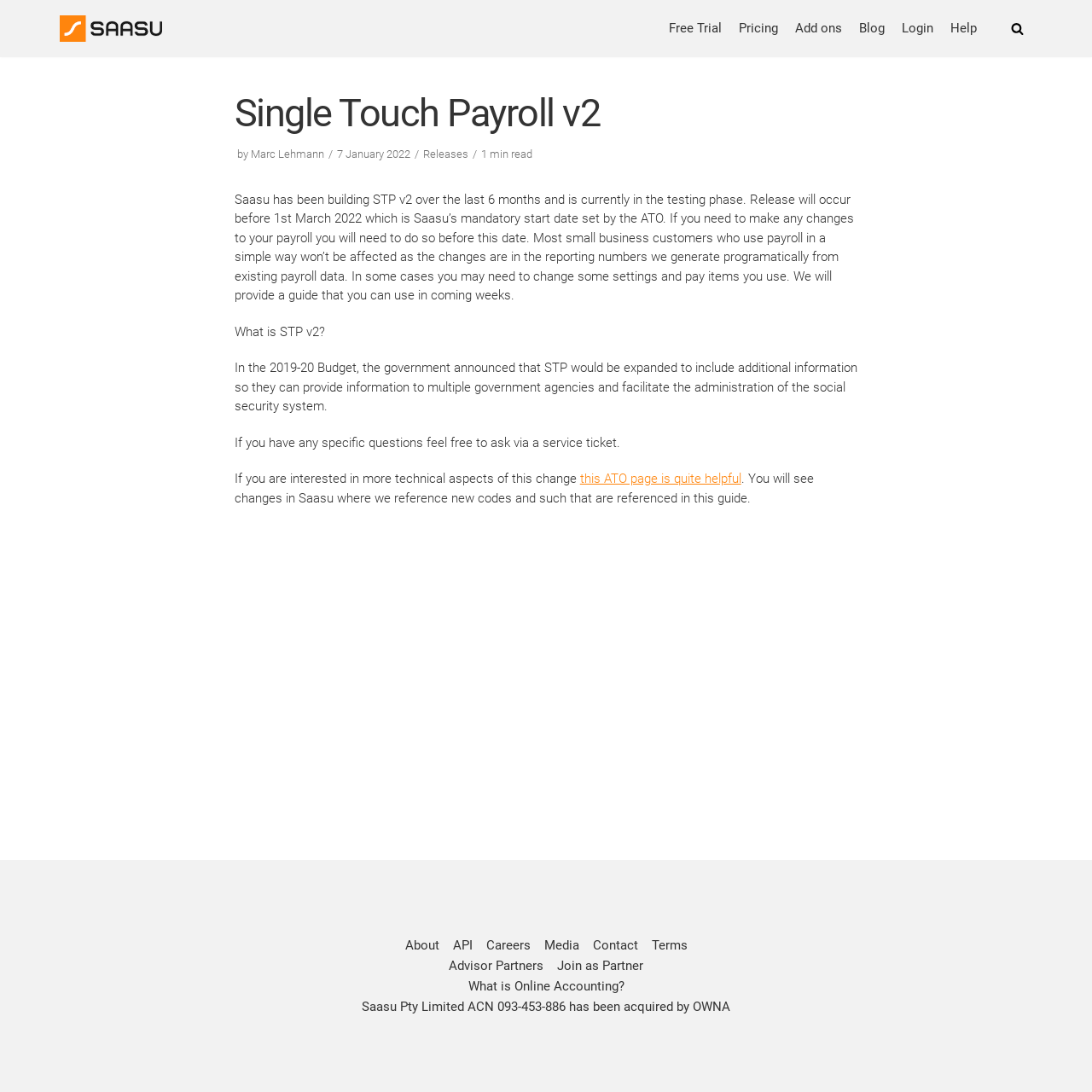Who is the author of the article?
Please answer the question with a single word or phrase, referencing the image.

Marc Lehmann